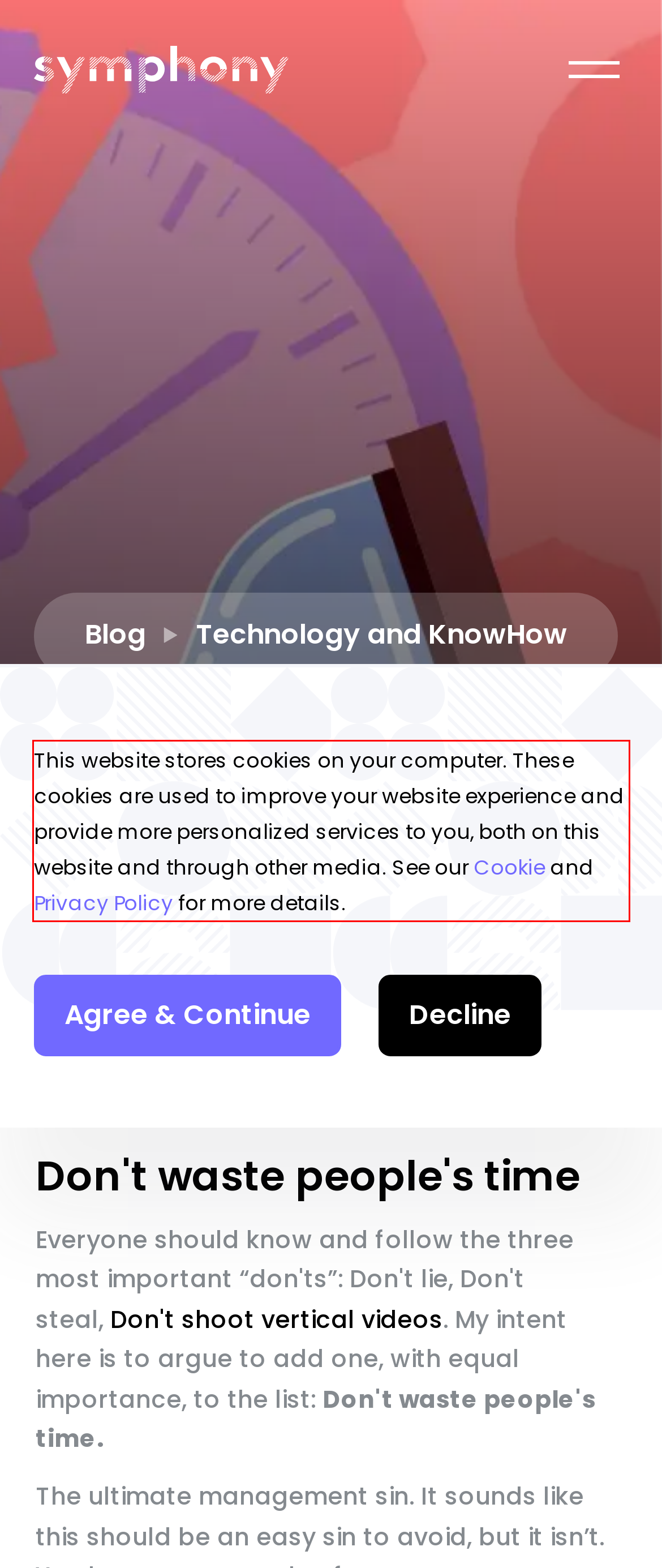Look at the webpage screenshot and recognize the text inside the red bounding box.

This website stores cookies on your computer. These cookies are used to improve your website experience and provide more personalized services to you, both on this website and through other media. See our Cookie and Privacy Policy for more details.